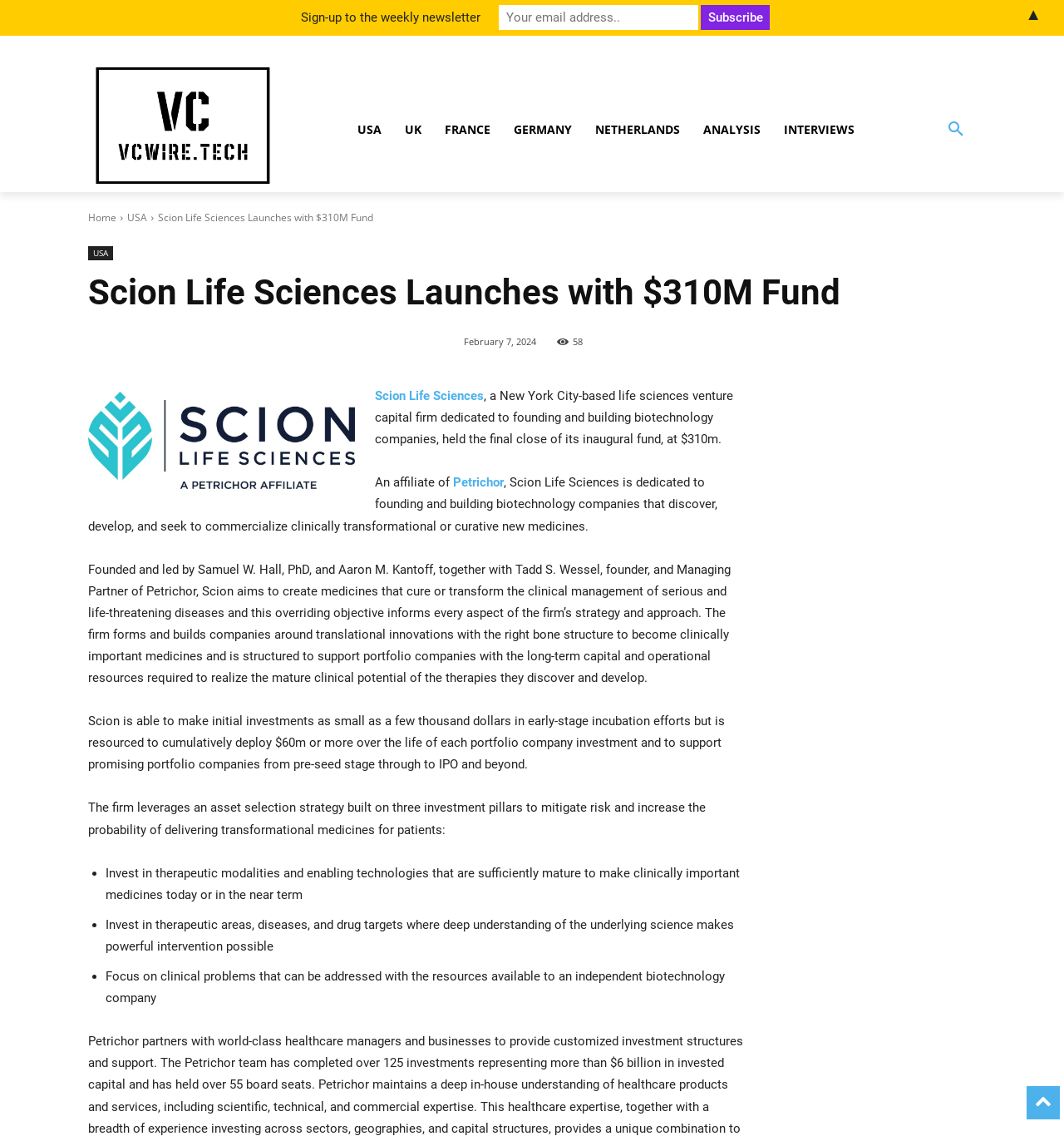Extract the text of the main heading from the webpage.

Scion Life Sciences Launches with $310M Fund